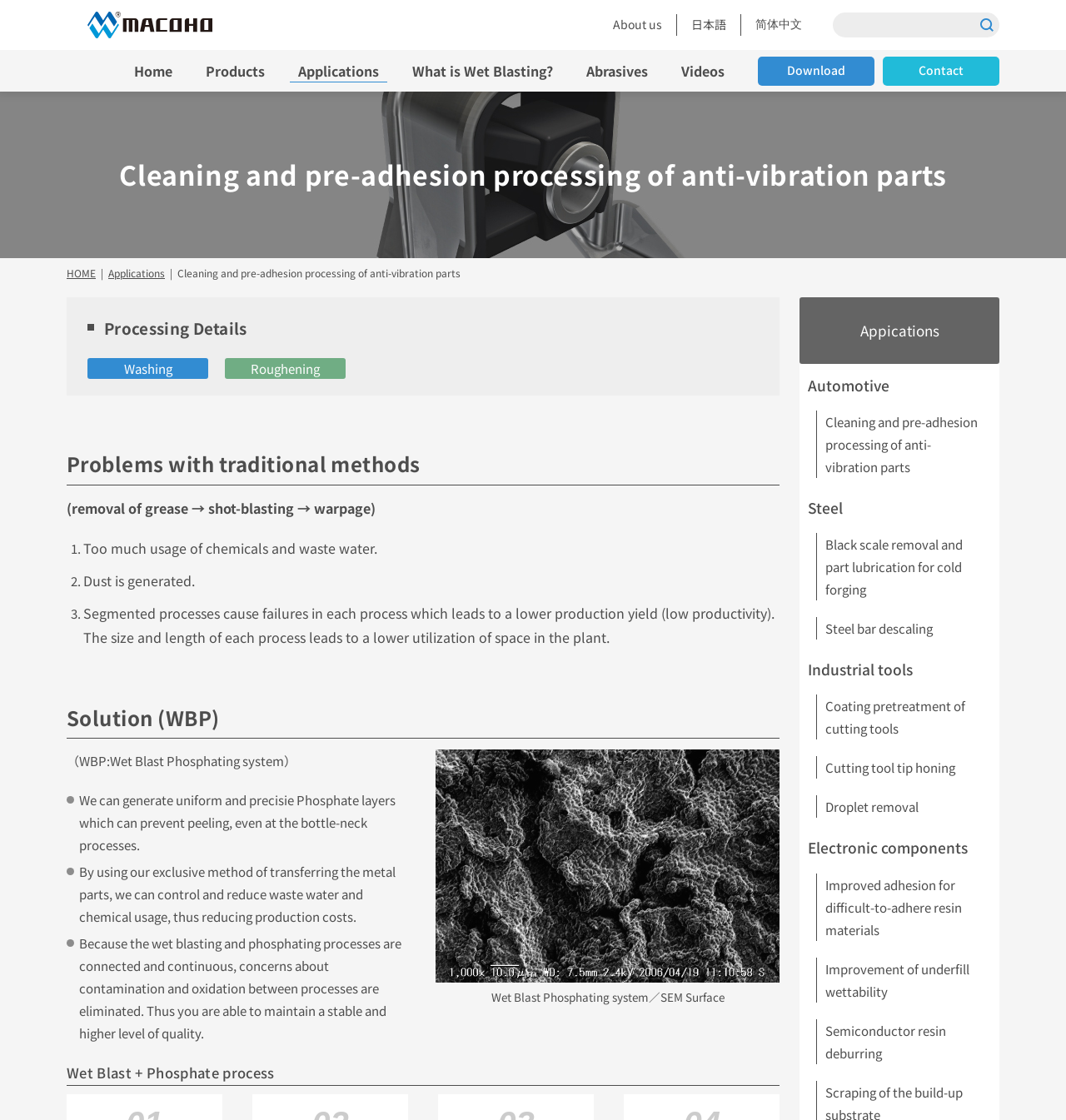What is the company name on the logo?
With the help of the image, please provide a detailed response to the question.

I found the logo at the top left corner of the webpage, and it has a link with the text 'MACOHO Co., Ltd.'